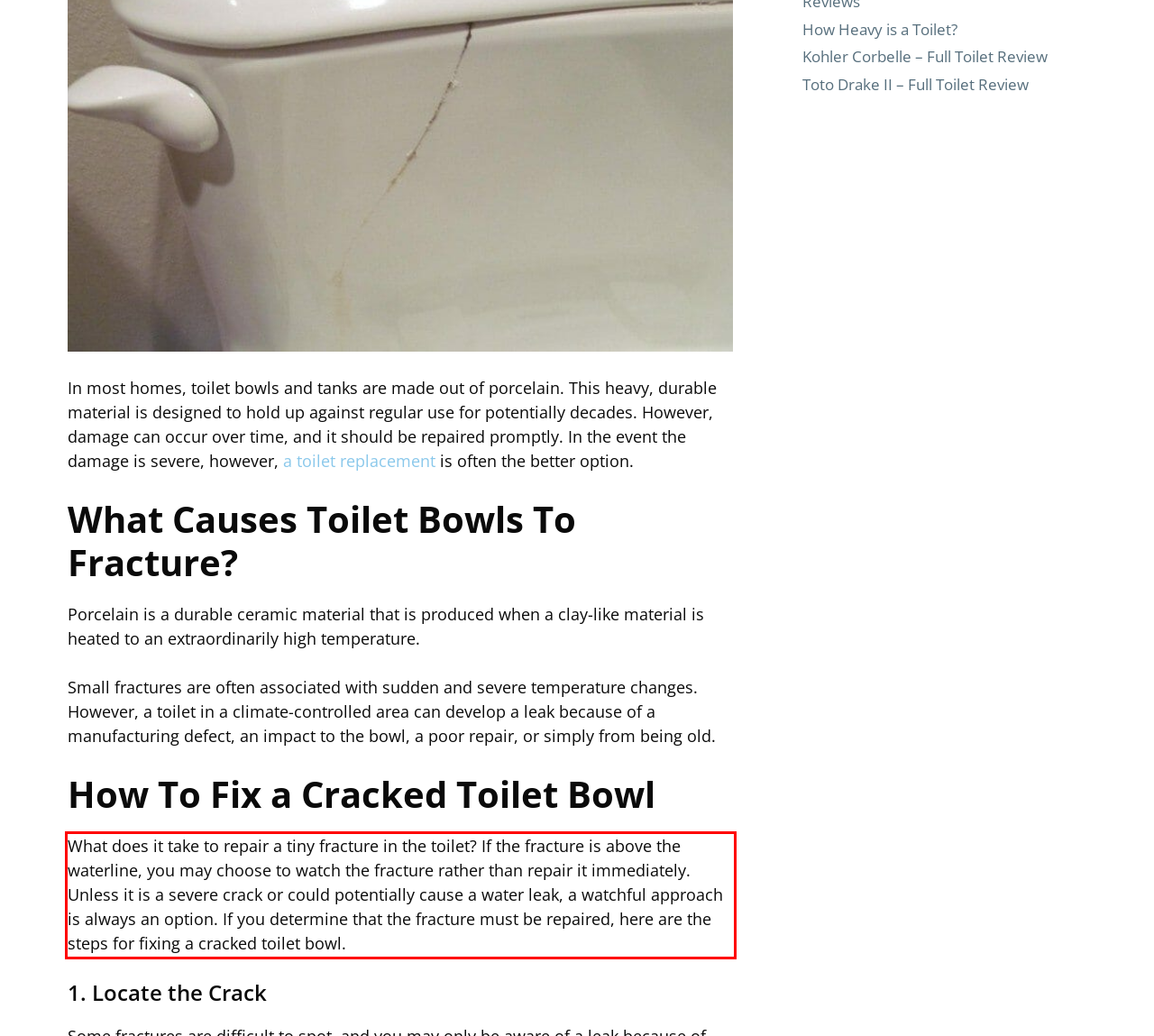Given a screenshot of a webpage, locate the red bounding box and extract the text it encloses.

What does it take to repair a tiny fracture in the toilet? If the fracture is above the waterline, you may choose to watch the fracture rather than repair it immediately. Unless it is a severe crack or could potentially cause a water leak, a watchful approach is always an option. If you determine that the fracture must be repaired, here are the steps for fixing a cracked toilet bowl.